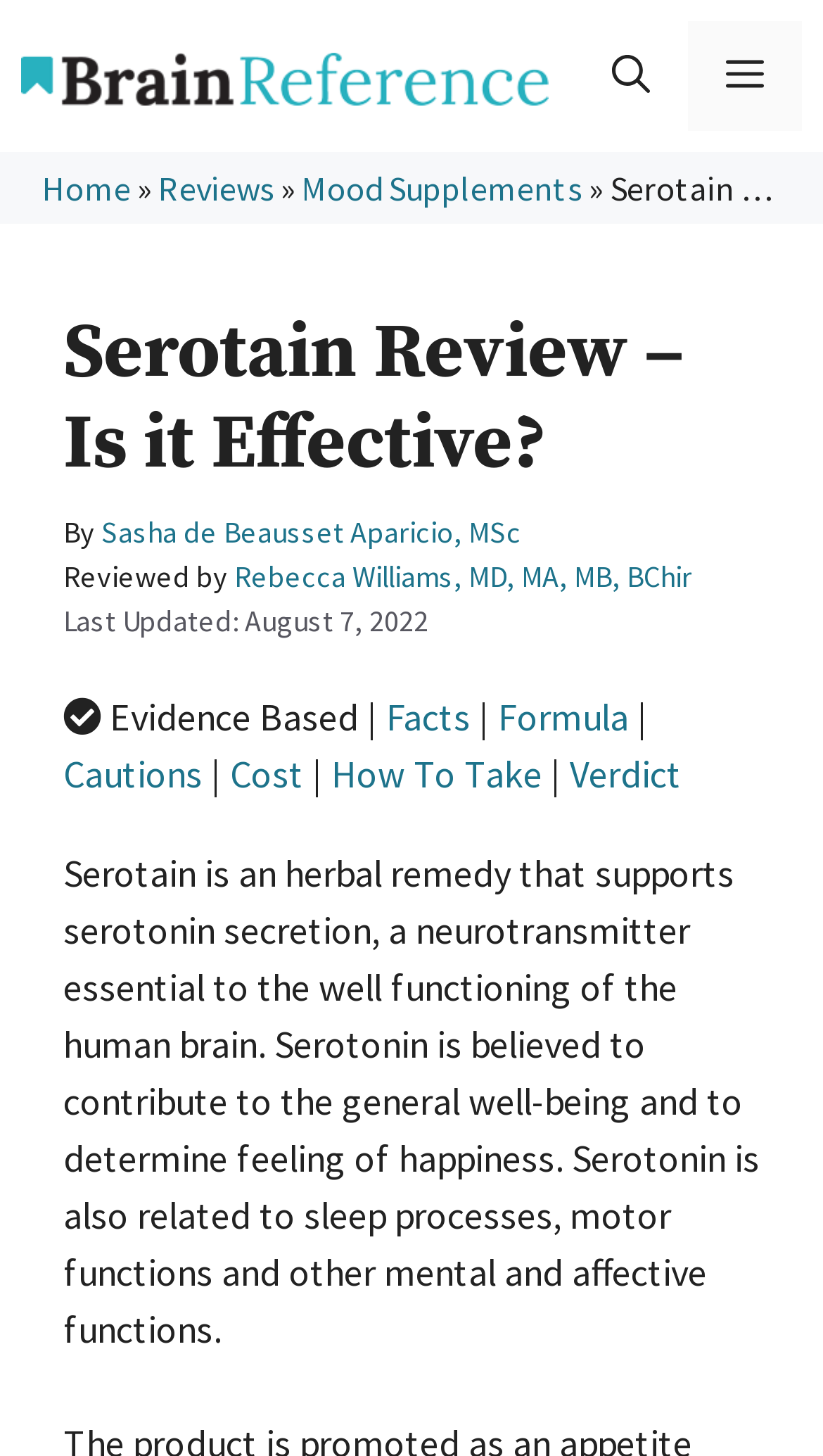Give a one-word or one-phrase response to the question: 
Who is the author of this review?

Sasha de Beausset Aparicio, MSc